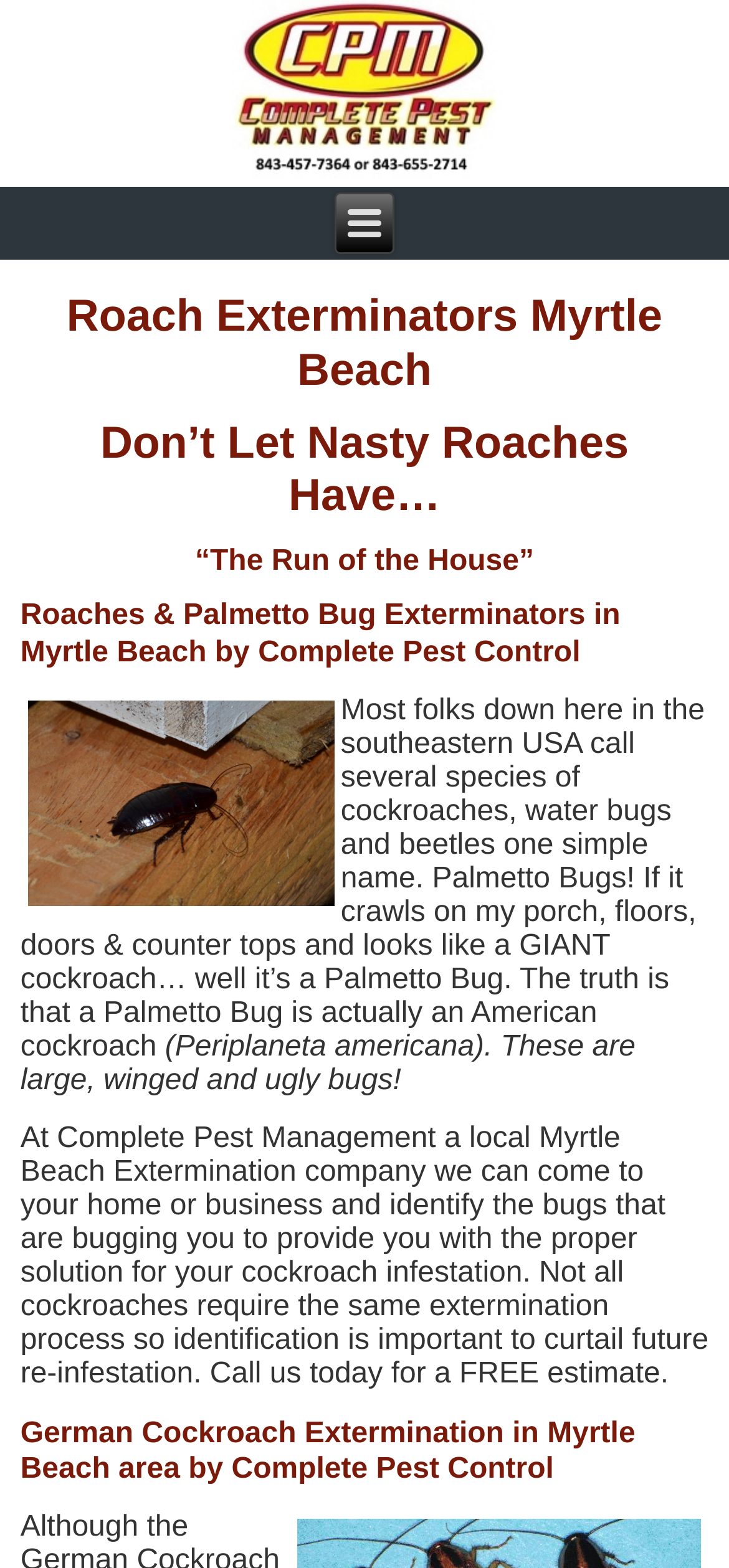What is the name of the local Myrtle Beach extermination company?
Give a thorough and detailed response to the question.

The company name is mentioned in the text 'At Complete Pest Management a local Myrtle Beach Extermination company we can come to your home or business and identify the bugs that are bugging you...'.